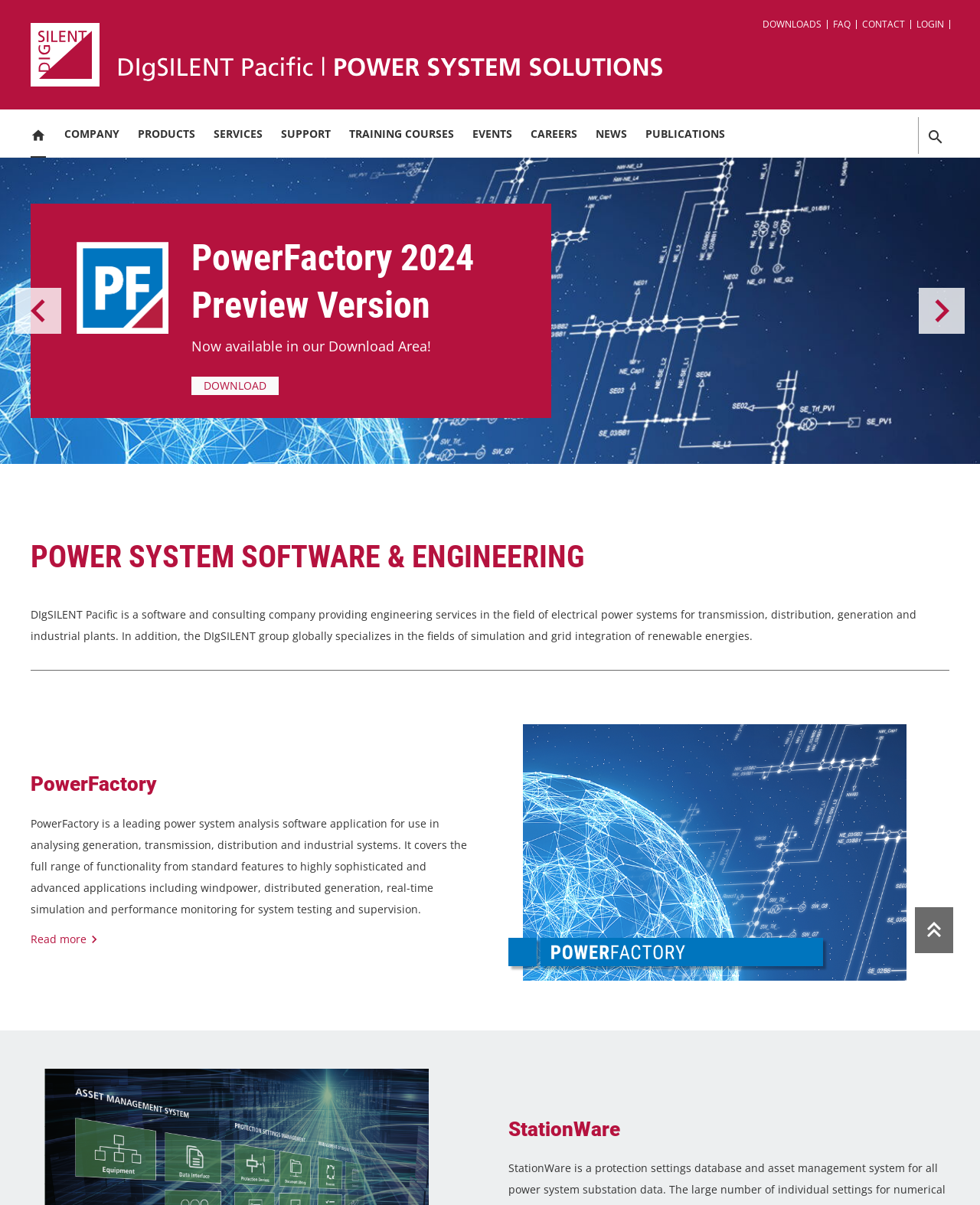What is the navigation menu item after 'COMPANY'?
Please answer the question with as much detail and depth as you can.

I found the navigation menu by looking at the top-middle section of the webpage. The links 'COMPANY', 'PRODUCTS', 'SERVICES', etc. are arranged in a horizontal menu, and 'PRODUCTS' is the item after 'COMPANY'.